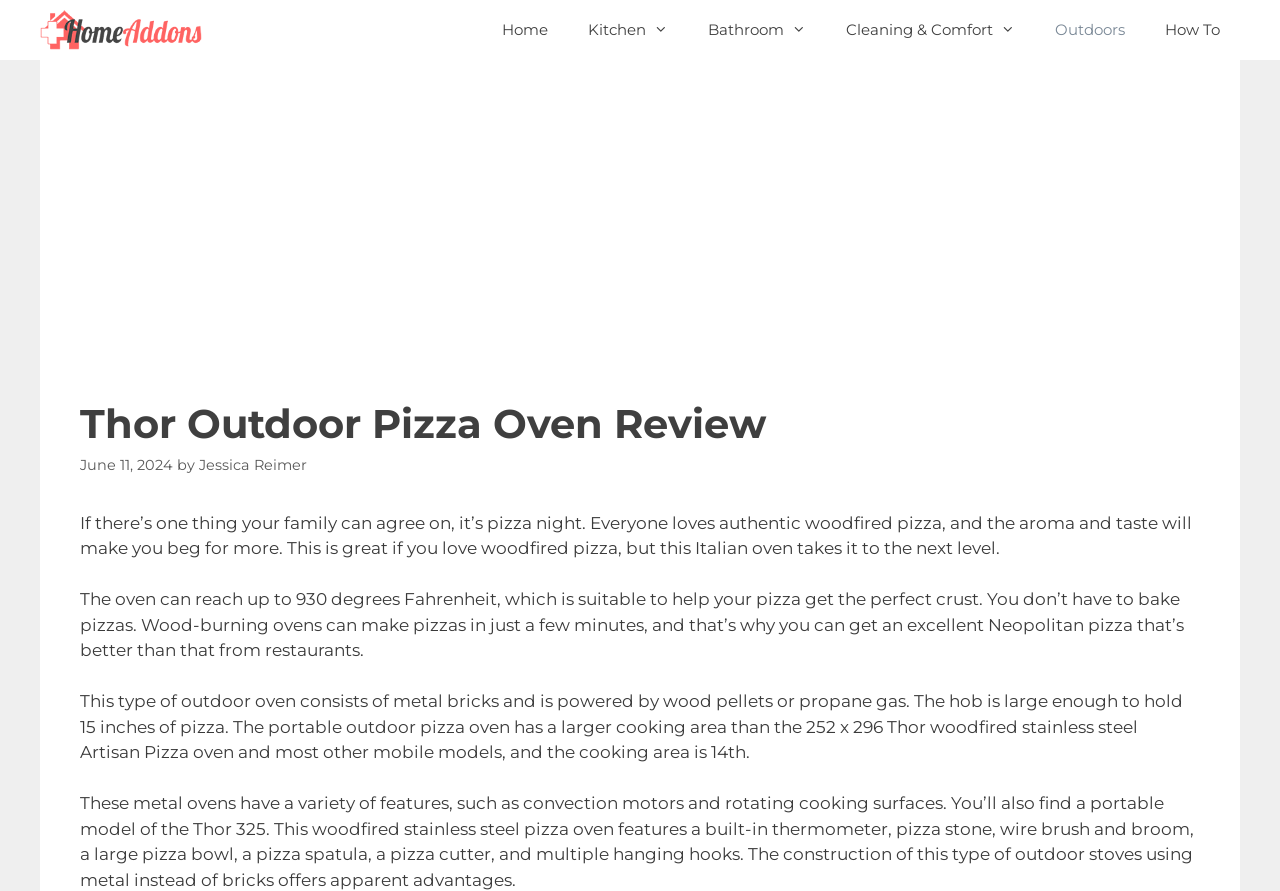Given the description Outdoors, predict the bounding box coordinates of the UI element. Ensure the coordinates are in the format (top-left x, top-left y, bottom-right x, bottom-right y) and all values are between 0 and 1.

[0.809, 0.0, 0.895, 0.067]